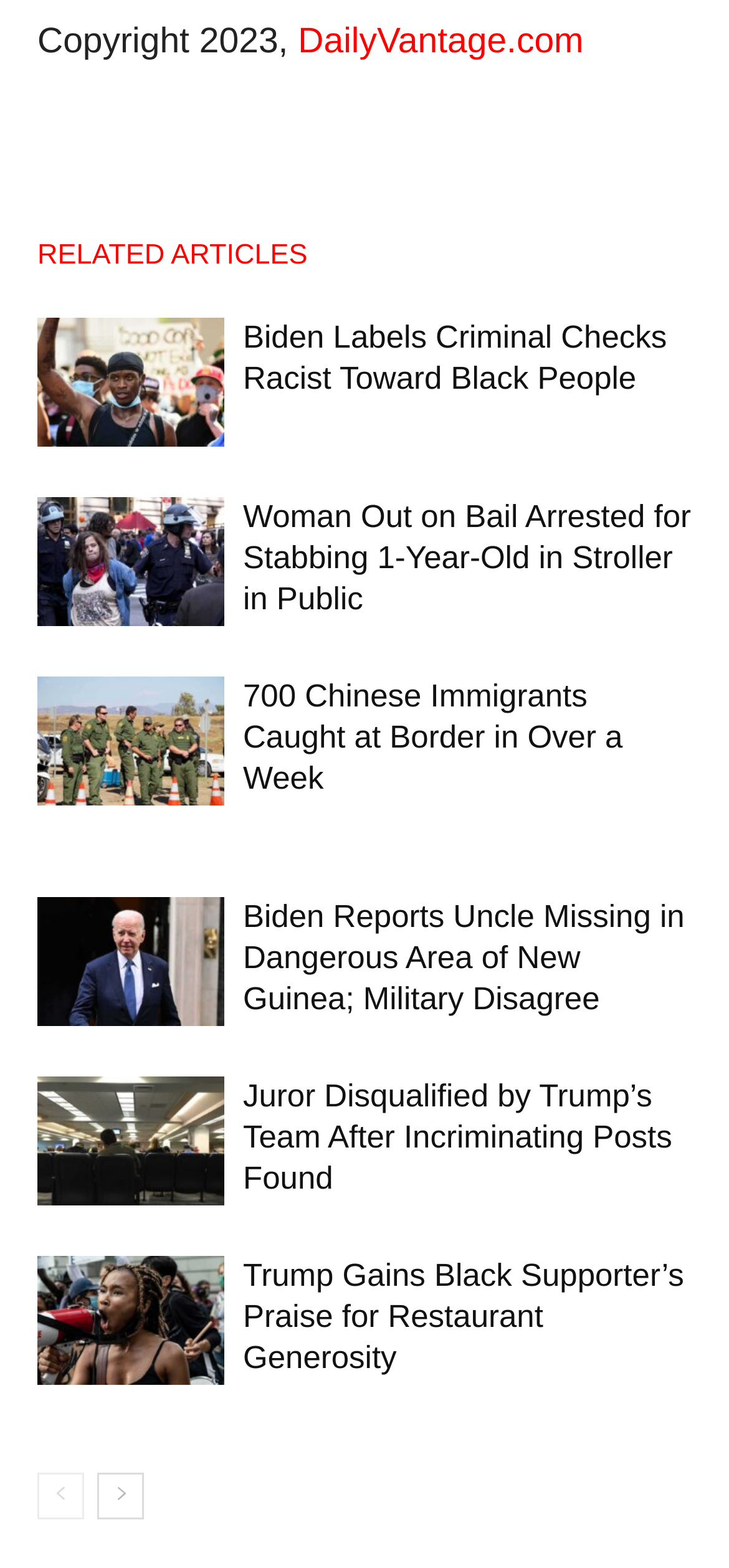Provide the bounding box coordinates for the area that should be clicked to complete the instruction: "Read 'Woman Out on Bail Arrested for Stabbing 1-Year-Old in Stroller in Public'".

[0.051, 0.317, 0.308, 0.399]